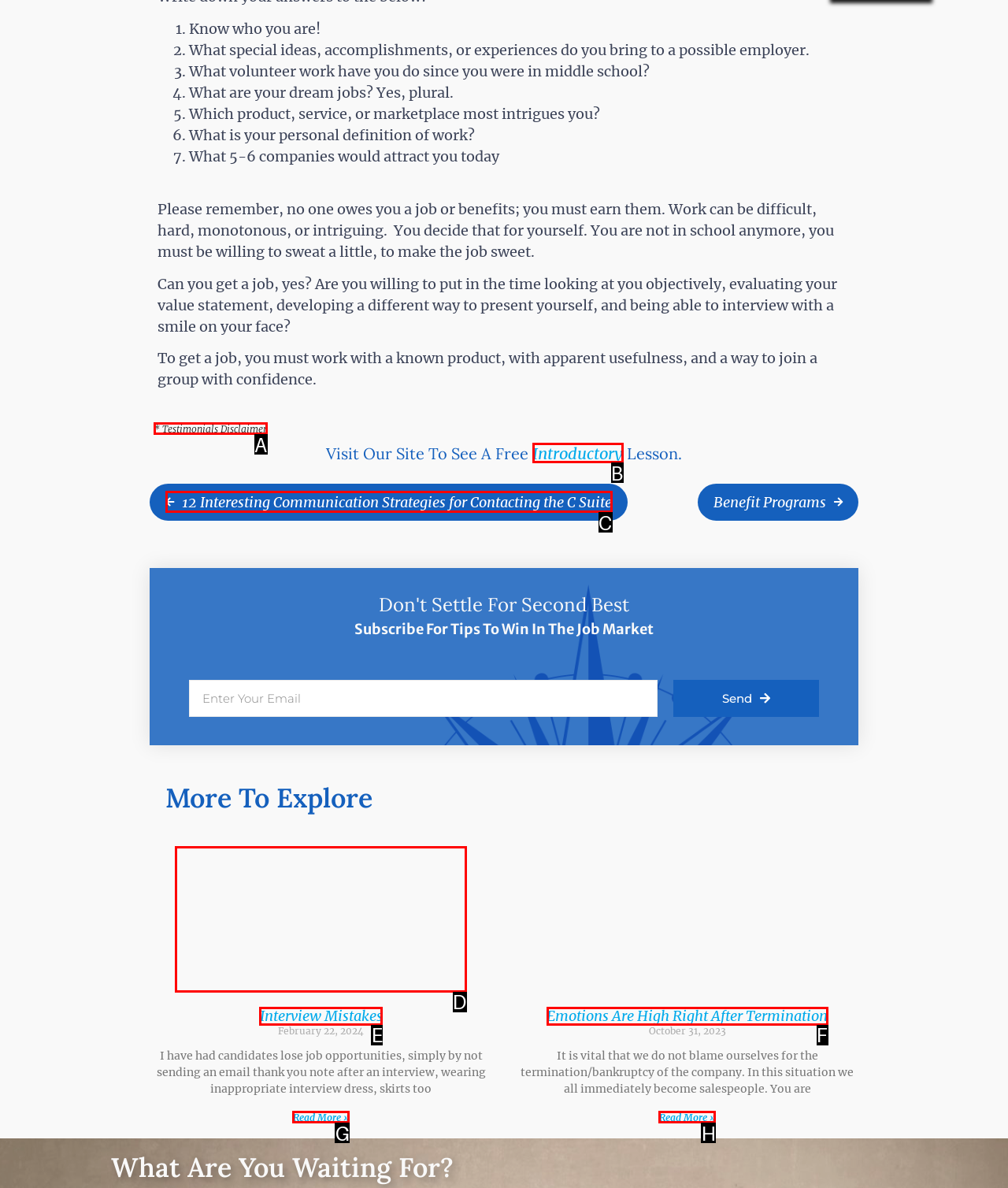Given the description: Read More », pick the option that matches best and answer with the corresponding letter directly.

G